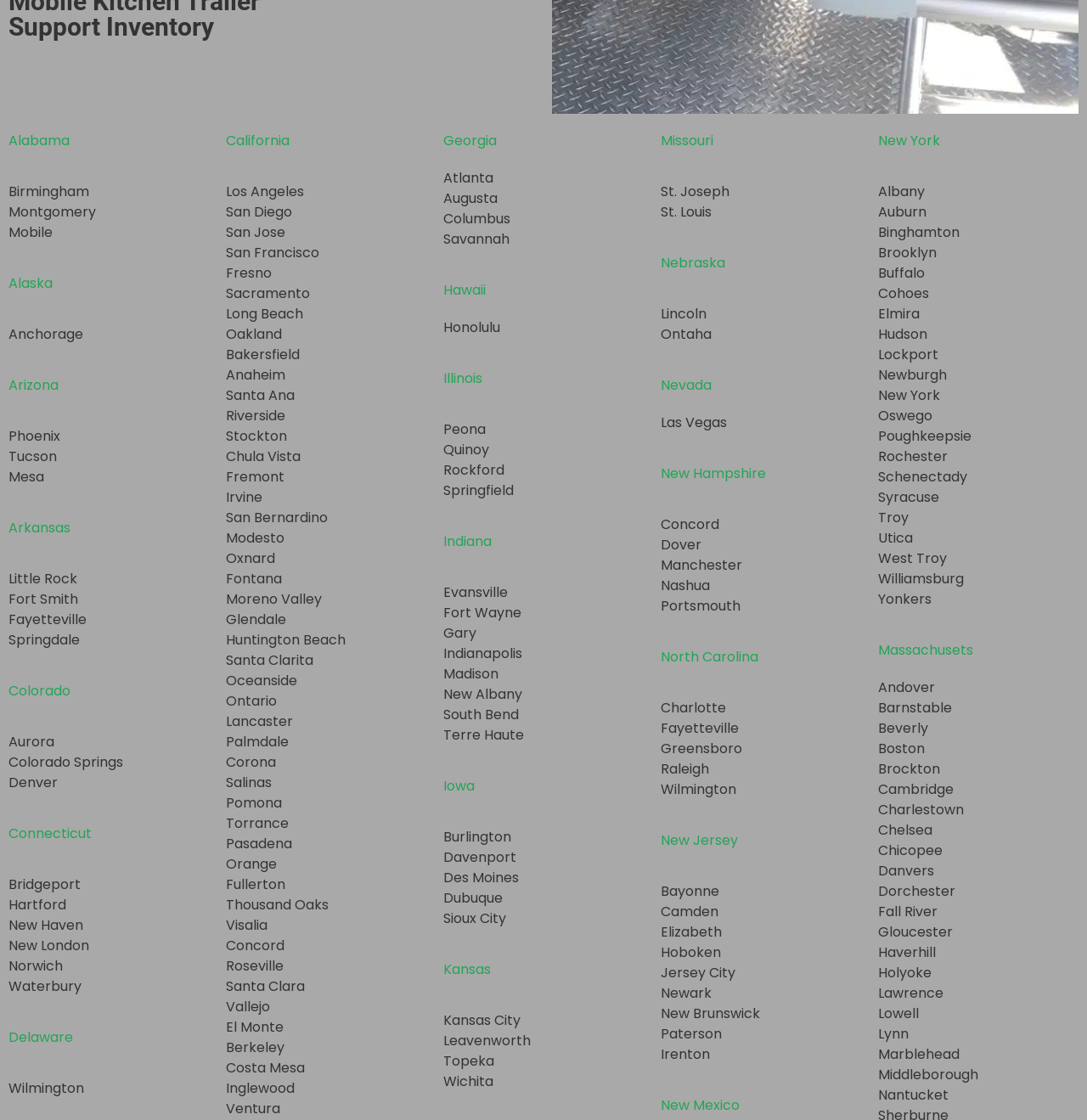Please identify the bounding box coordinates of the element I need to click to follow this instruction: "Learn about Wilmington".

[0.008, 0.963, 0.077, 0.98]